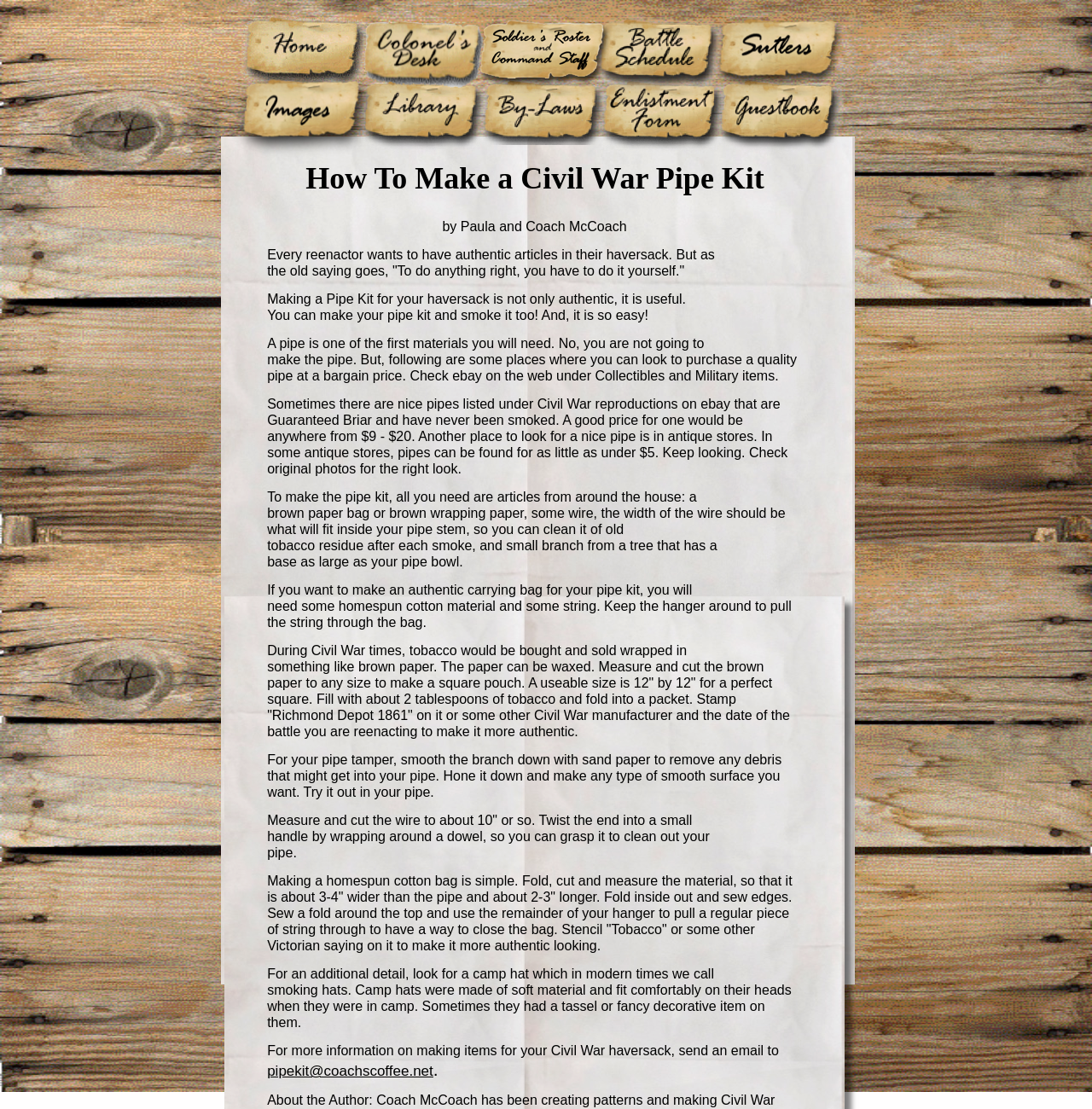What is needed to make a pipe kit?
Give a one-word or short phrase answer based on the image.

Articles from around the house